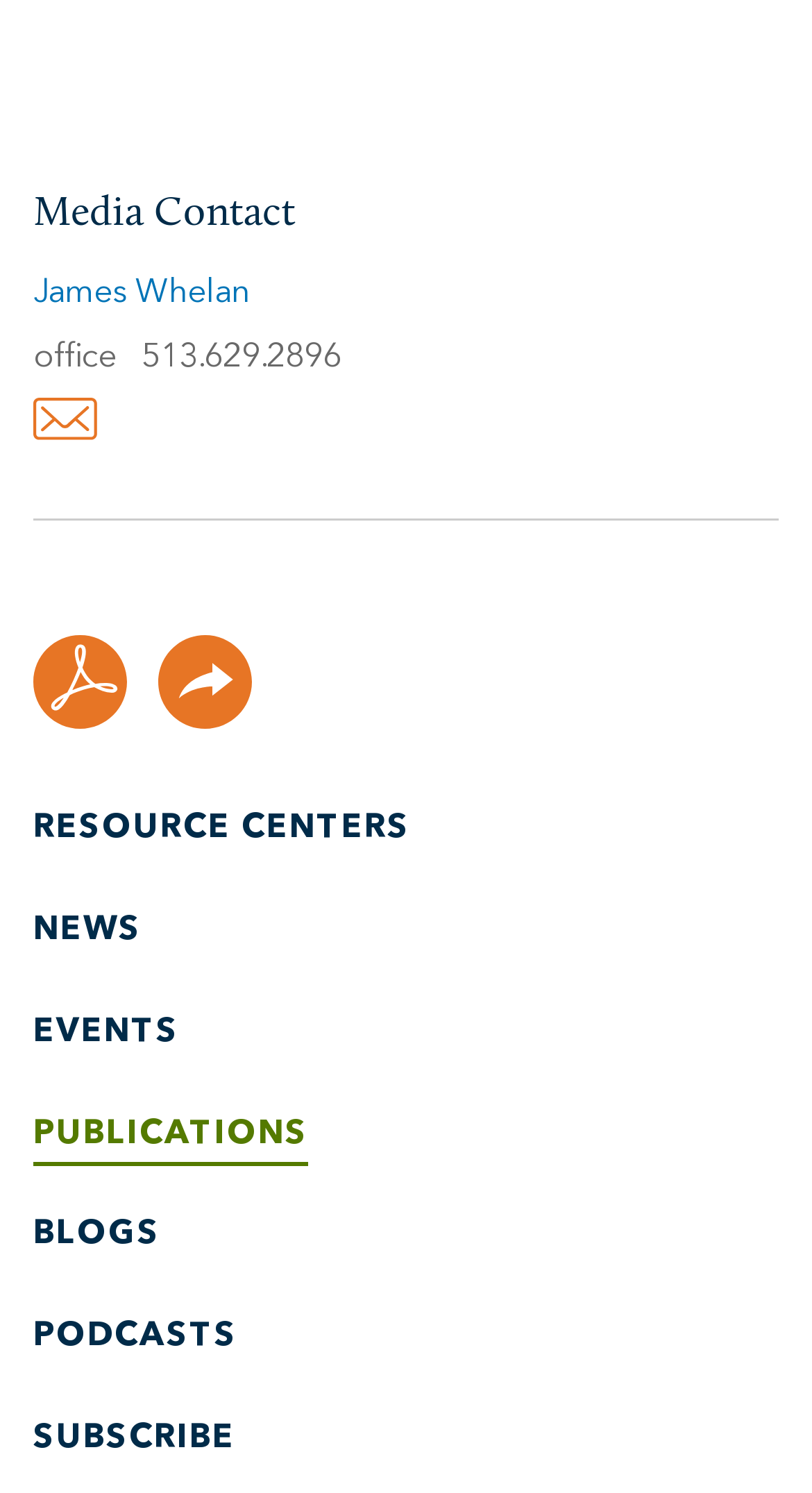Find and specify the bounding box coordinates that correspond to the clickable region for the instruction: "Click the PDF link".

[0.041, 0.426, 0.156, 0.489]